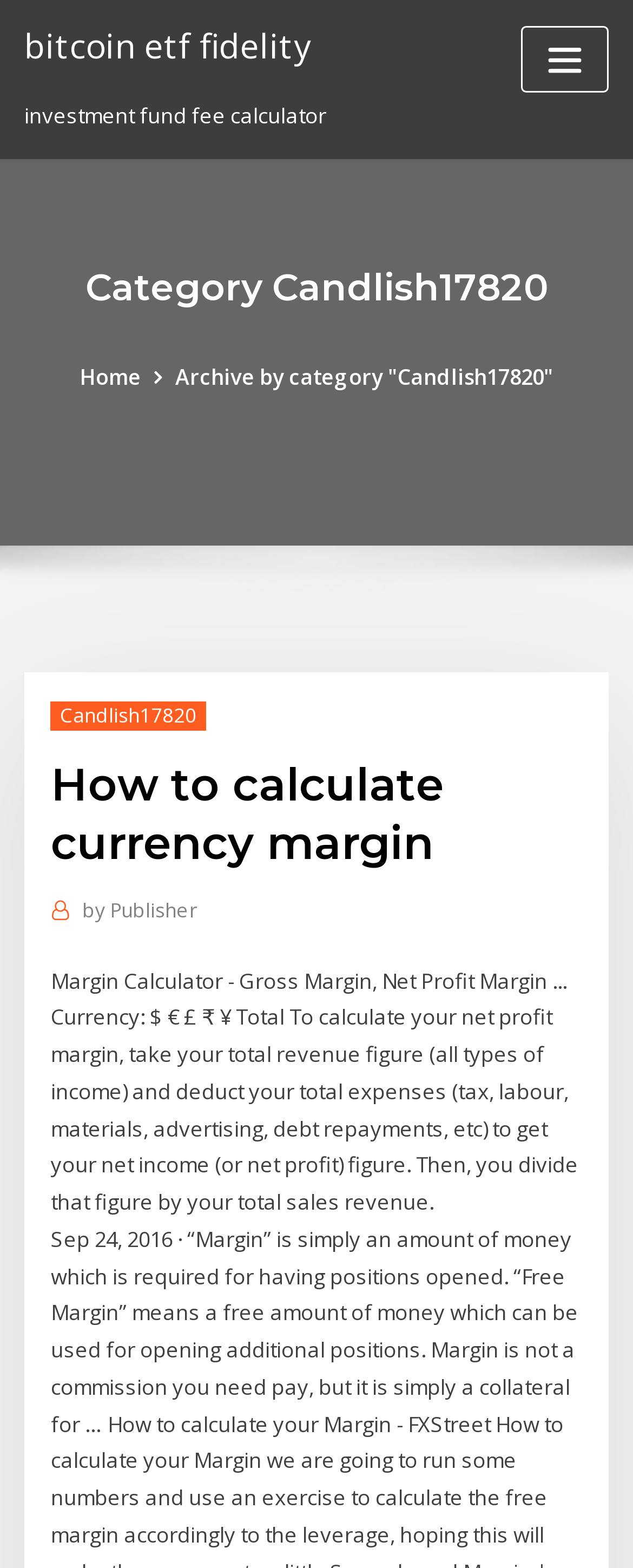Given the following UI element description: "Home", find the bounding box coordinates in the webpage screenshot.

[0.125, 0.231, 0.223, 0.25]